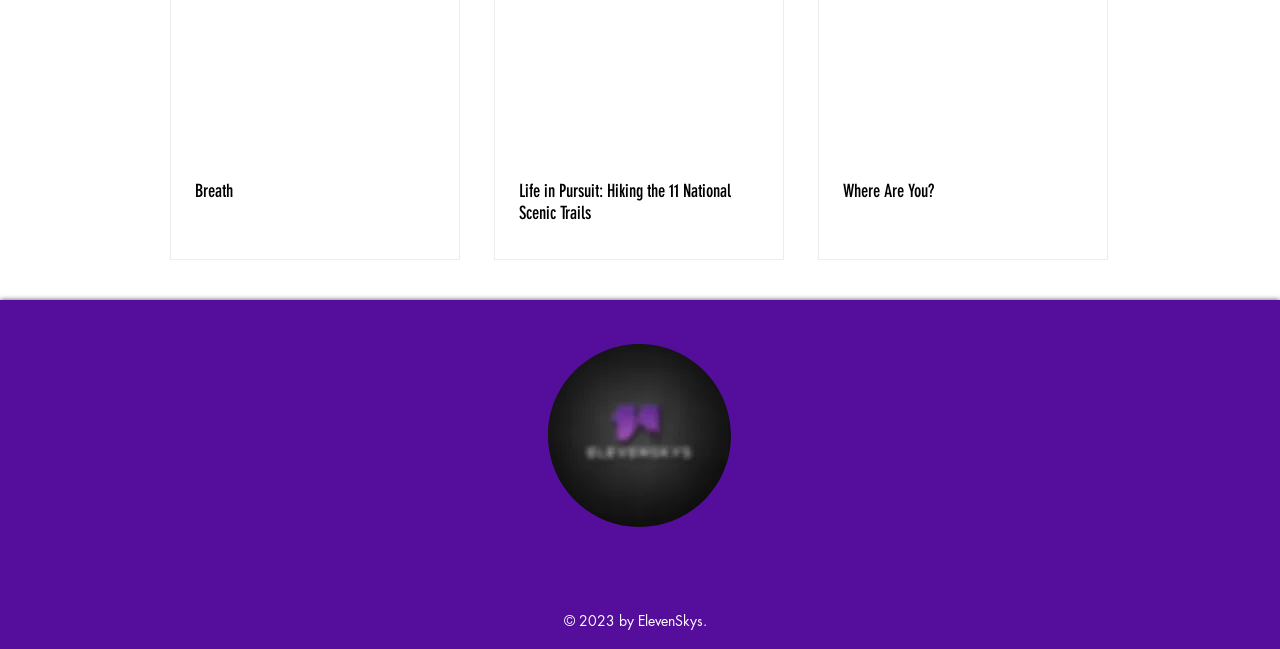Provide a brief response to the question below using one word or phrase:
Who owns the copyright?

ElevenSkys